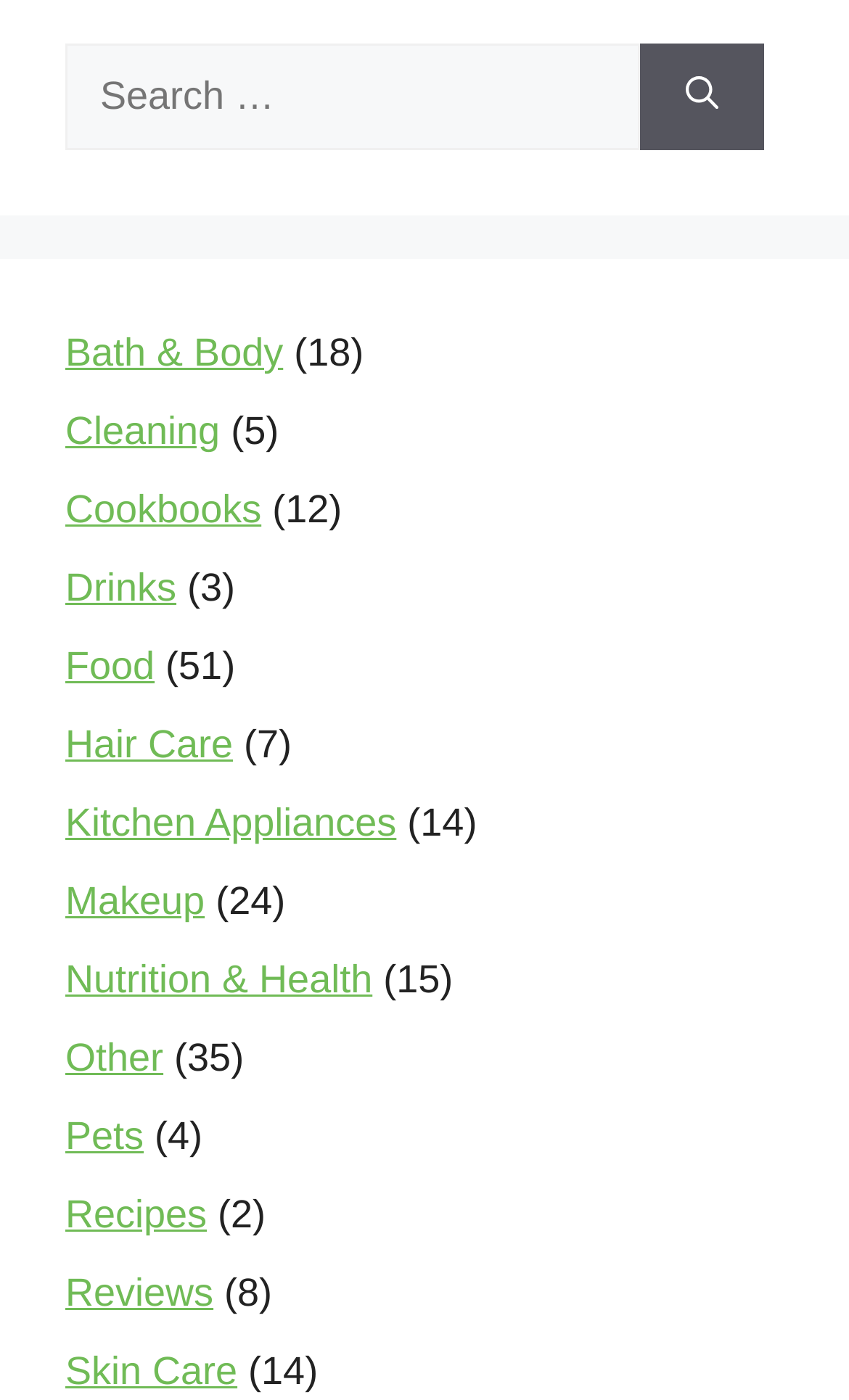Please provide the bounding box coordinates for the element that needs to be clicked to perform the following instruction: "Search for something". The coordinates should be given as four float numbers between 0 and 1, i.e., [left, top, right, bottom].

[0.077, 0.031, 0.754, 0.107]